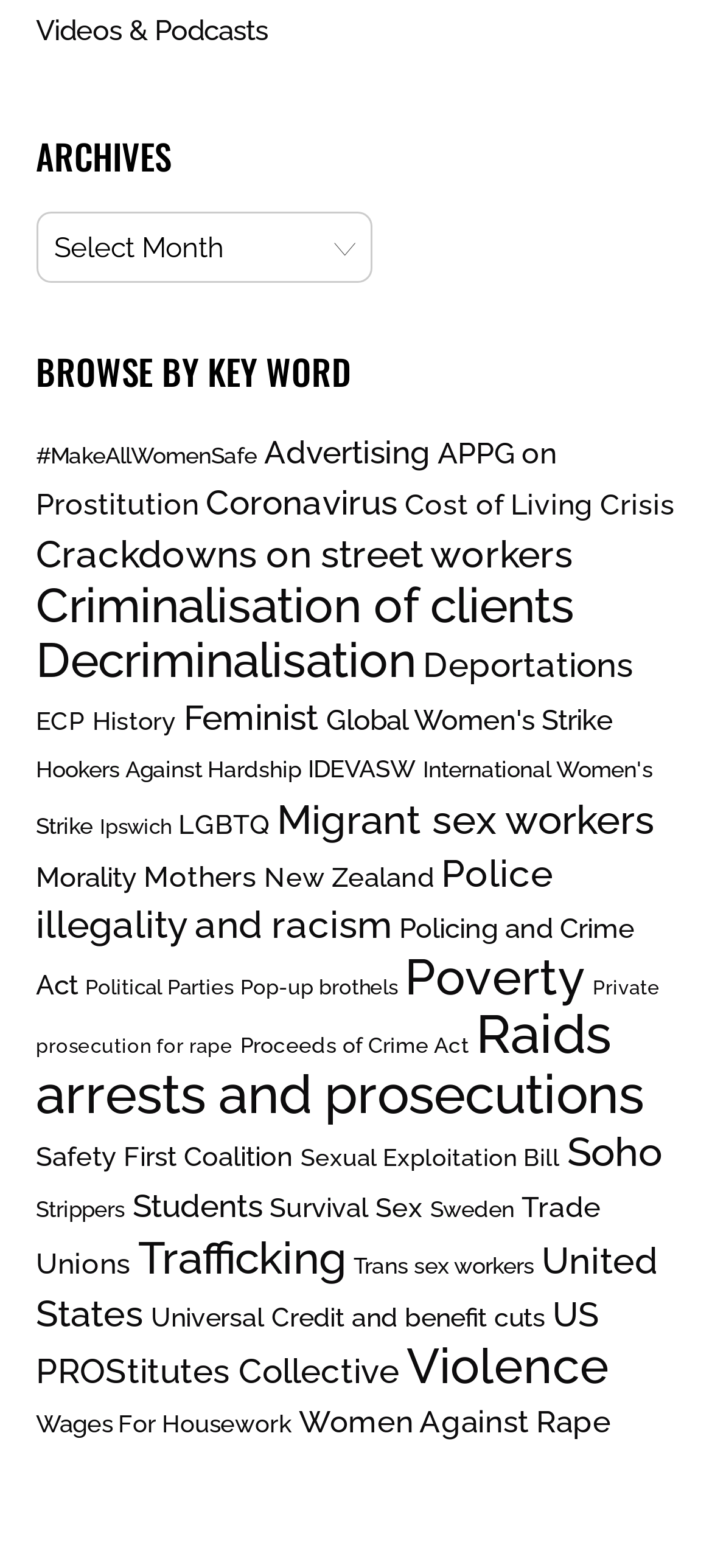Determine the bounding box coordinates of the UI element described by: "Political Parties".

[0.119, 0.62, 0.327, 0.636]